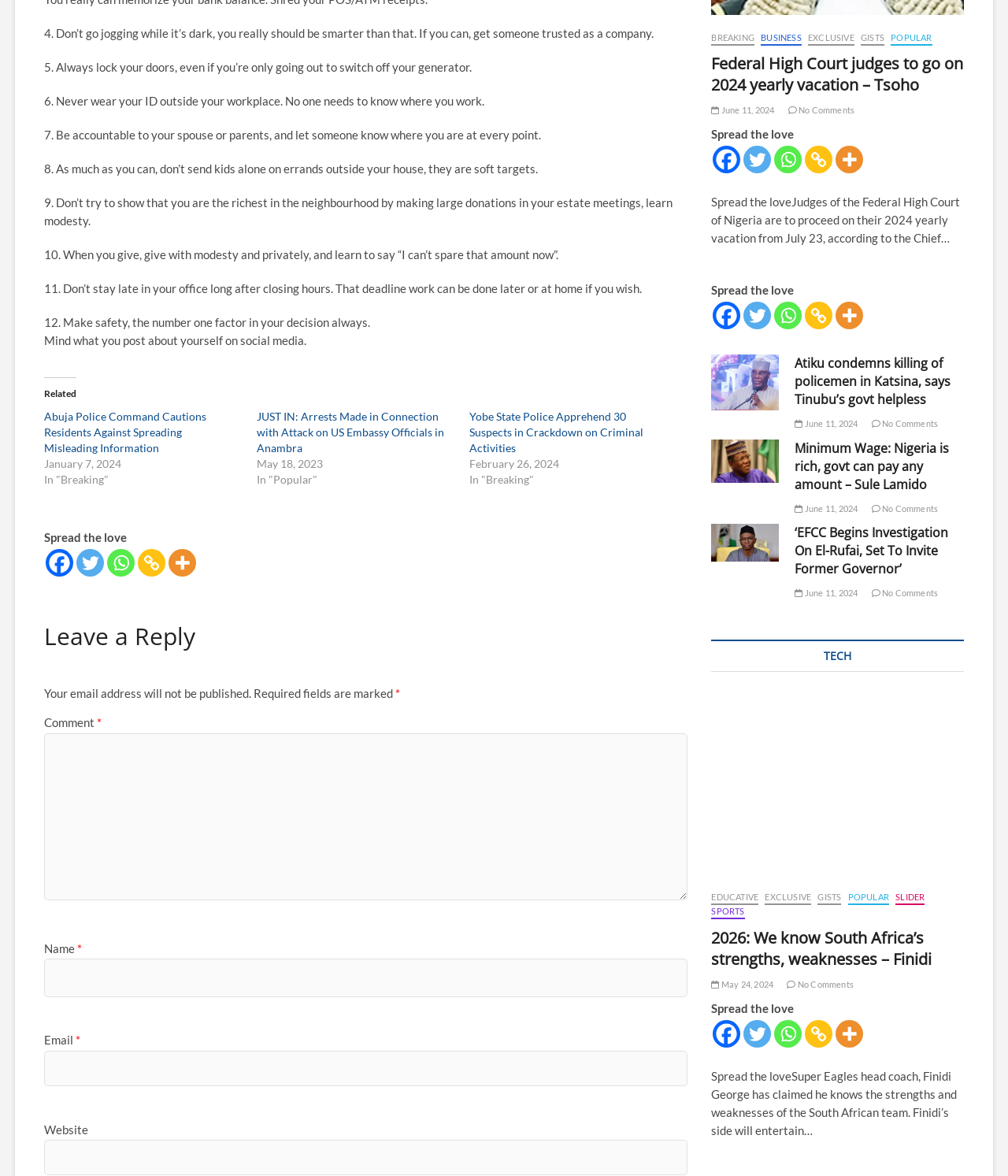Reply to the question with a single word or phrase:
What is the topic of the article?

Federal High Court judges